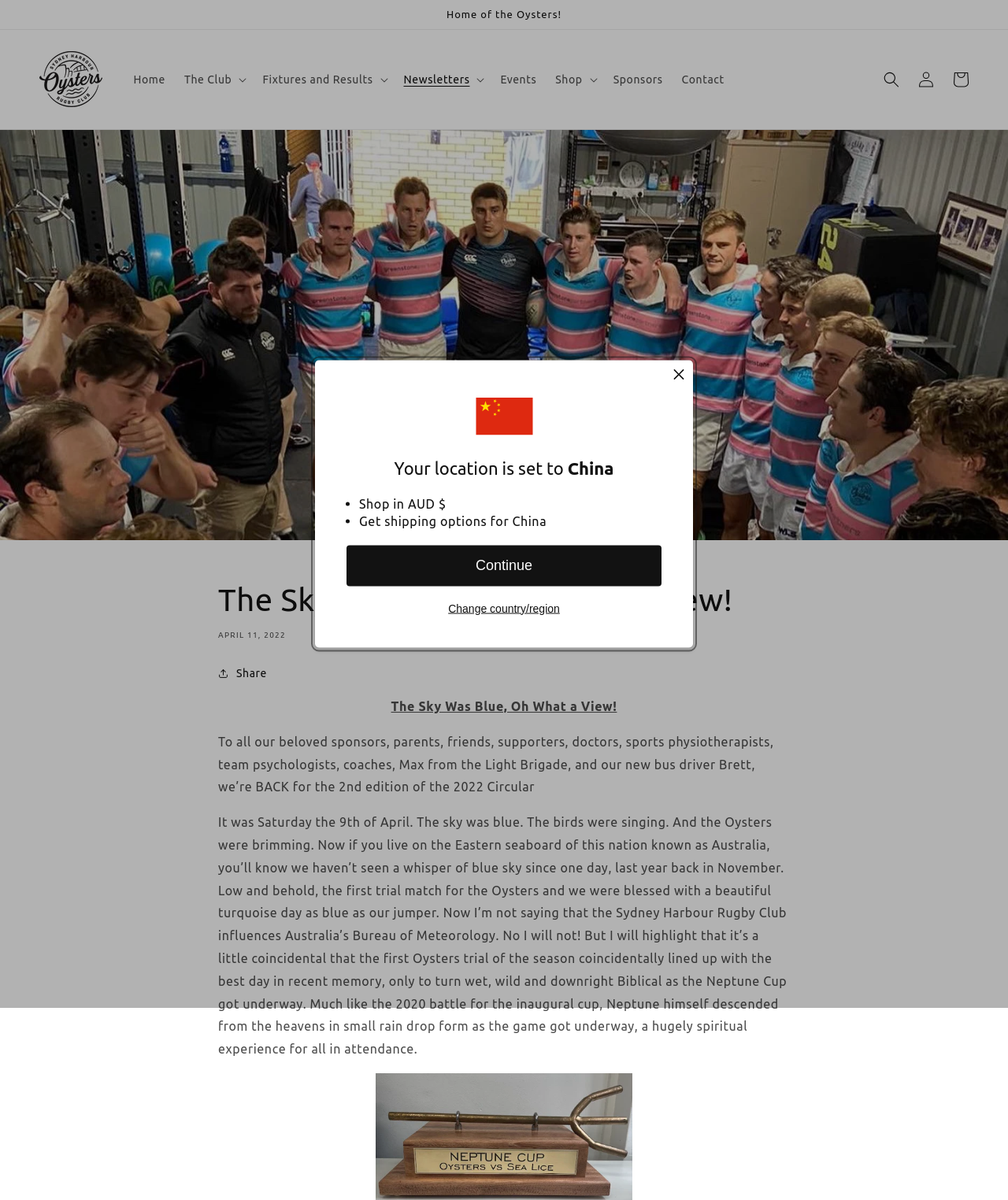Please indicate the bounding box coordinates of the element's region to be clicked to achieve the instruction: "Go to the home page". Provide the coordinates as four float numbers between 0 and 1, i.e., [left, top, right, bottom].

[0.123, 0.052, 0.173, 0.08]